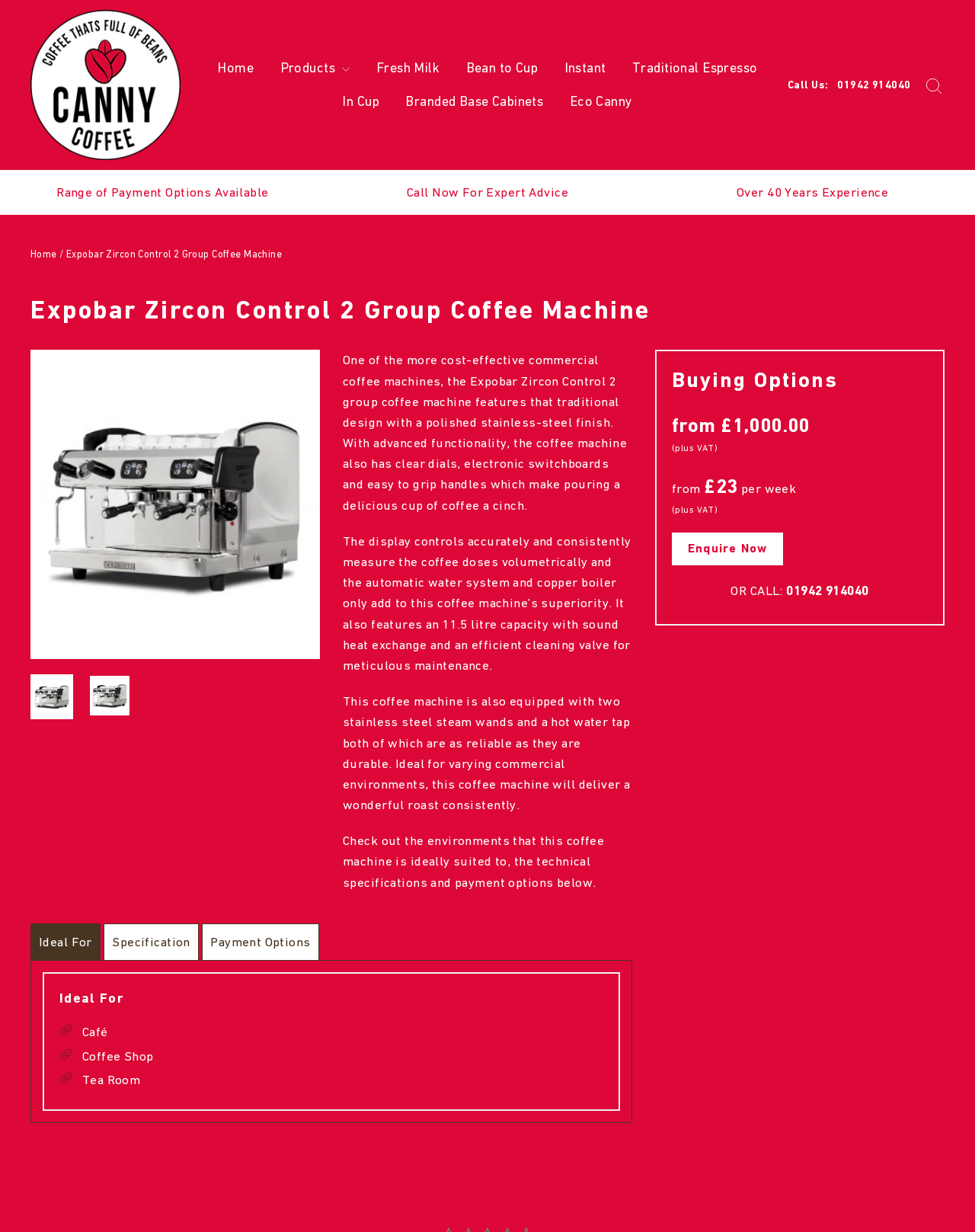Analyze the image and give a detailed response to the question:
What is the capacity of the coffee machine's boiler?

The capacity of the coffee machine's boiler can be found in the description of the coffee machine, where it is stated that it has an 11.5 litre capacity with sound heat exchange and an efficient cleaning valve for meticulous maintenance.